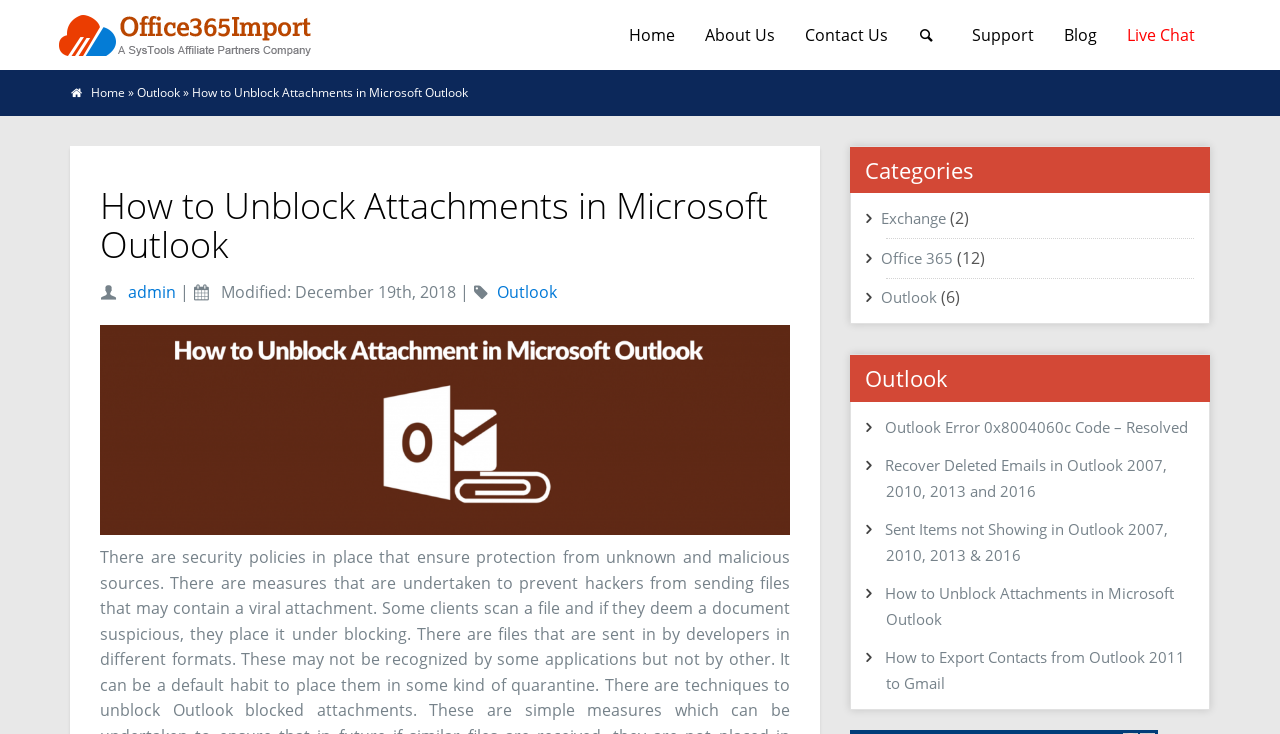Please identify the bounding box coordinates of the element that needs to be clicked to execute the following command: "Check the blog post about Outlook Error 0x8004060c Code". Provide the bounding box using four float numbers between 0 and 1, formatted as [left, top, right, bottom].

[0.691, 0.568, 0.928, 0.595]